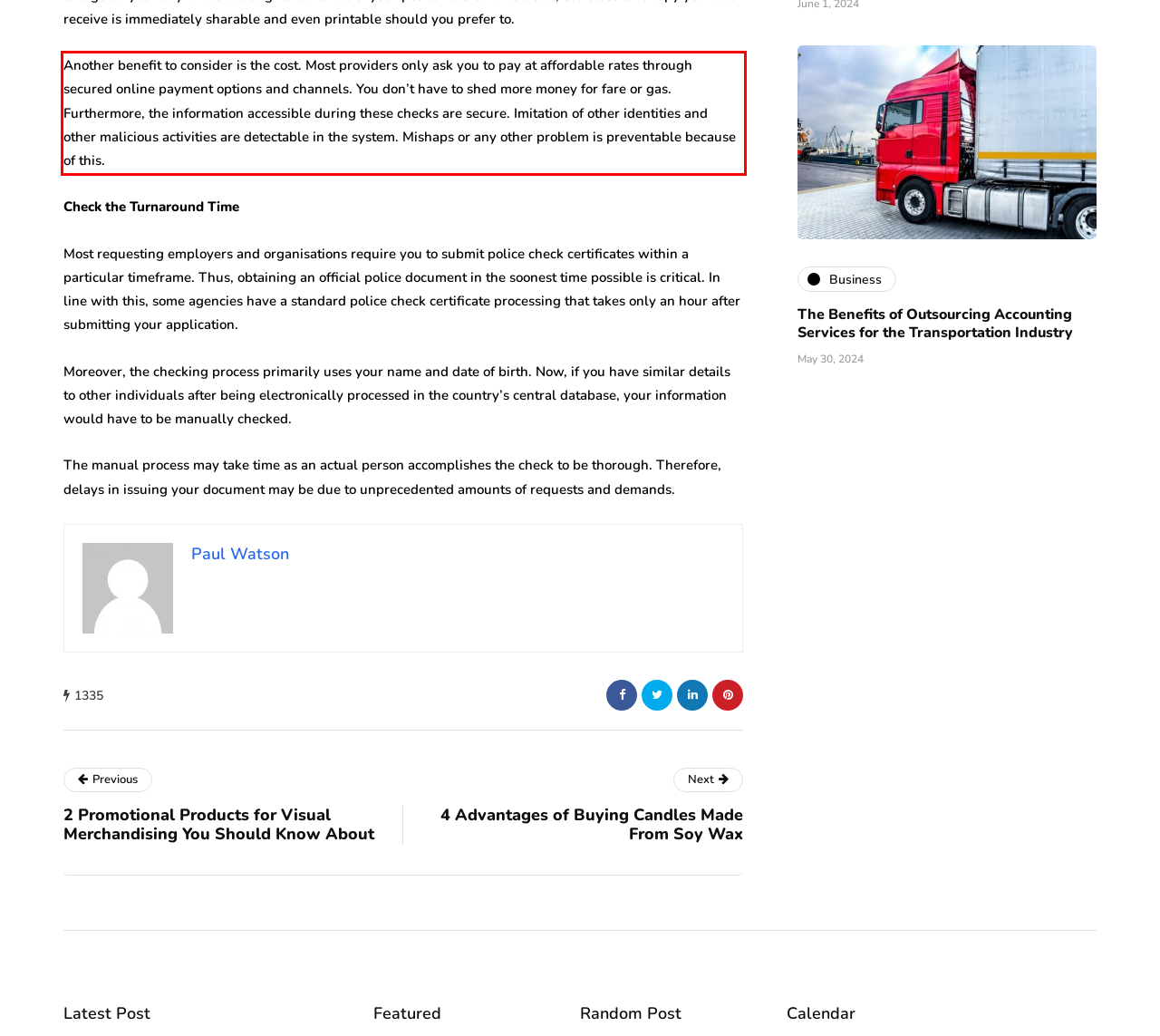Using the provided webpage screenshot, identify and read the text within the red rectangle bounding box.

Another benefit to consider is the cost. Most providers only ask you to pay at affordable rates through secured online payment options and channels. You don’t have to shed more money for fare or gas. Furthermore, the information accessible during these checks are secure. Imitation of other identities and other malicious activities are detectable in the system. Mishaps or any other problem is preventable because of this.